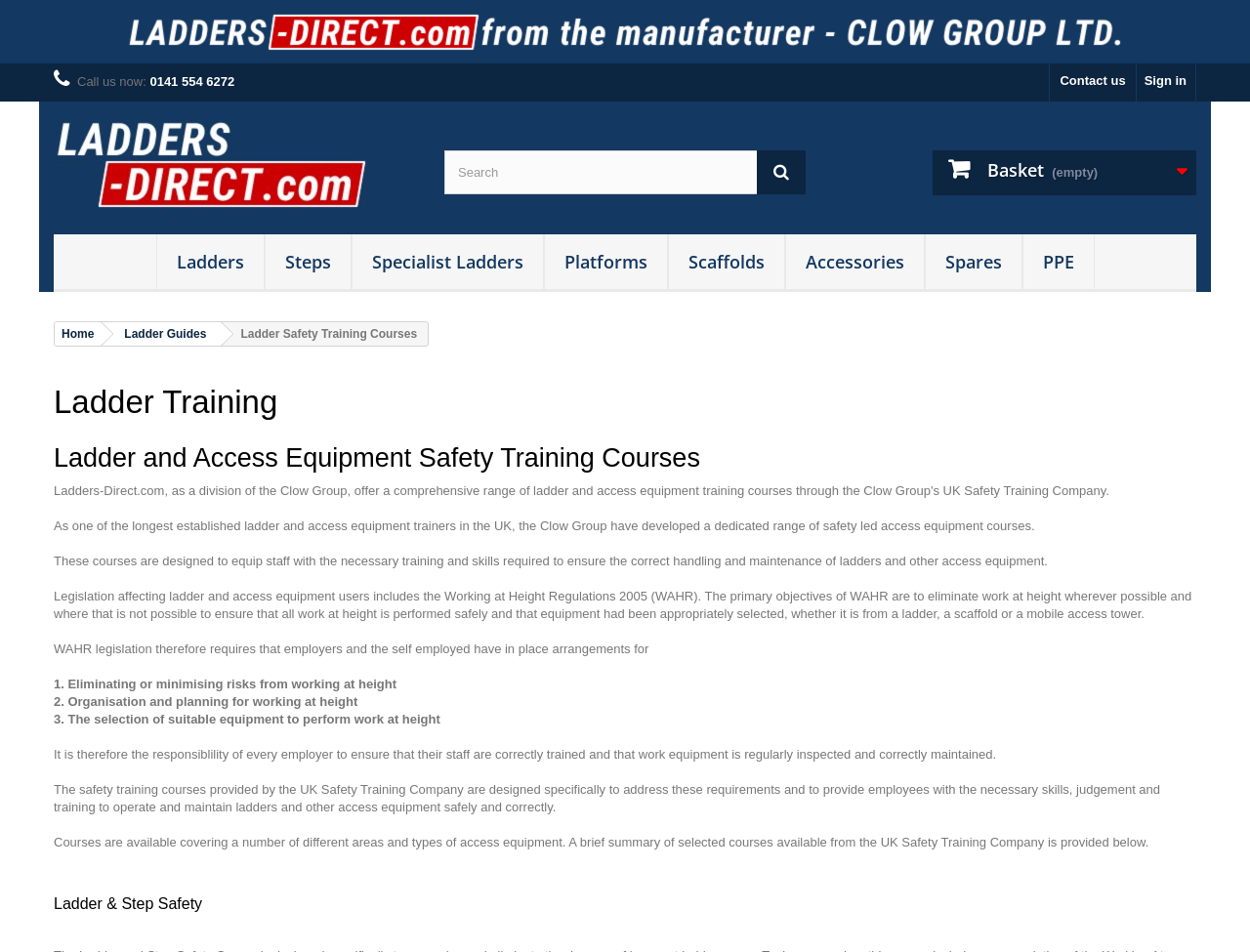For the given element description Sign in, determine the bounding box coordinates of the UI element. The coordinates should follow the format (top-left x, top-left y, bottom-right x, bottom-right y) and be within the range of 0 to 1.

[0.909, 0.068, 0.956, 0.106]